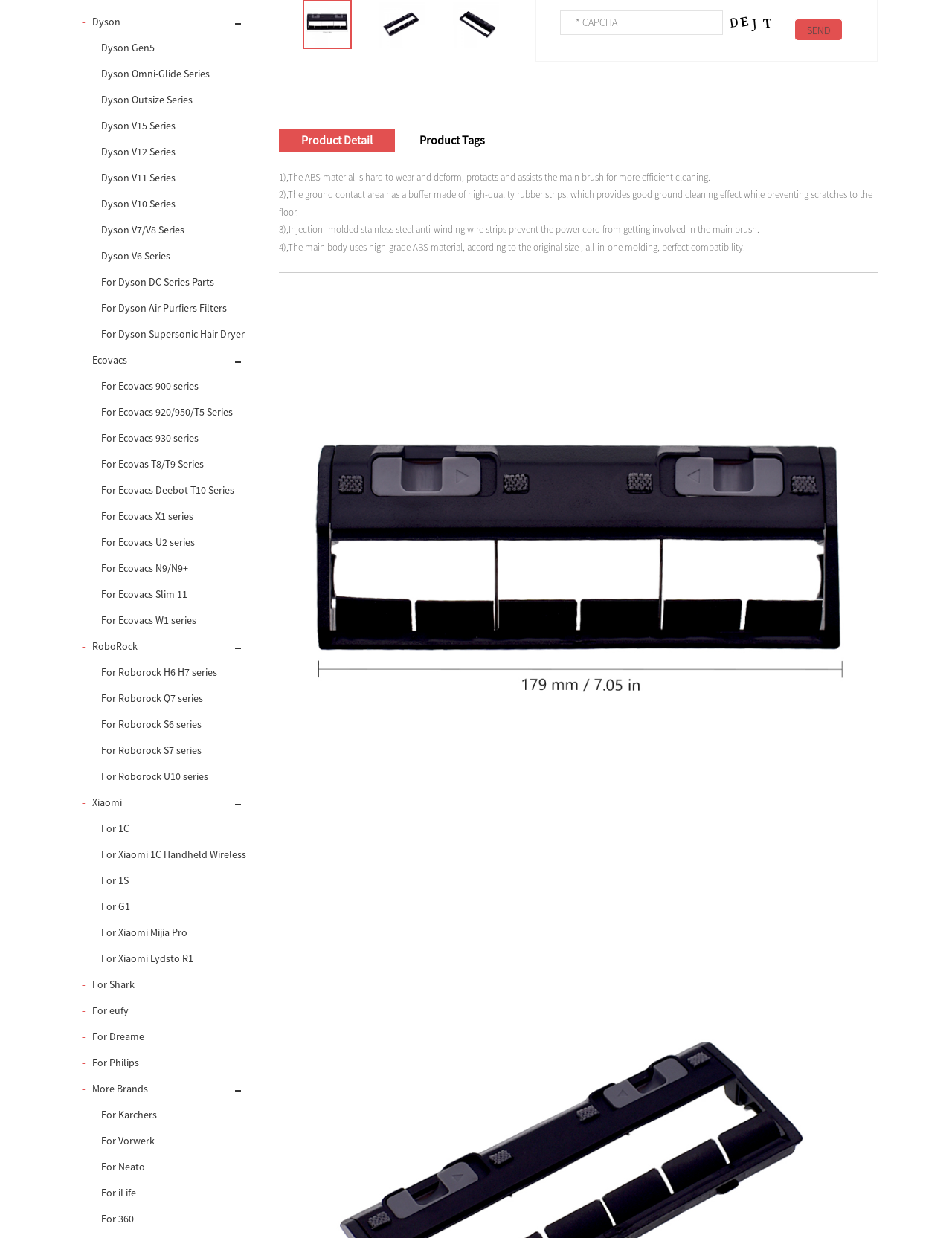Using the description "Our Team", predict the bounding box of the relevant HTML element.

None